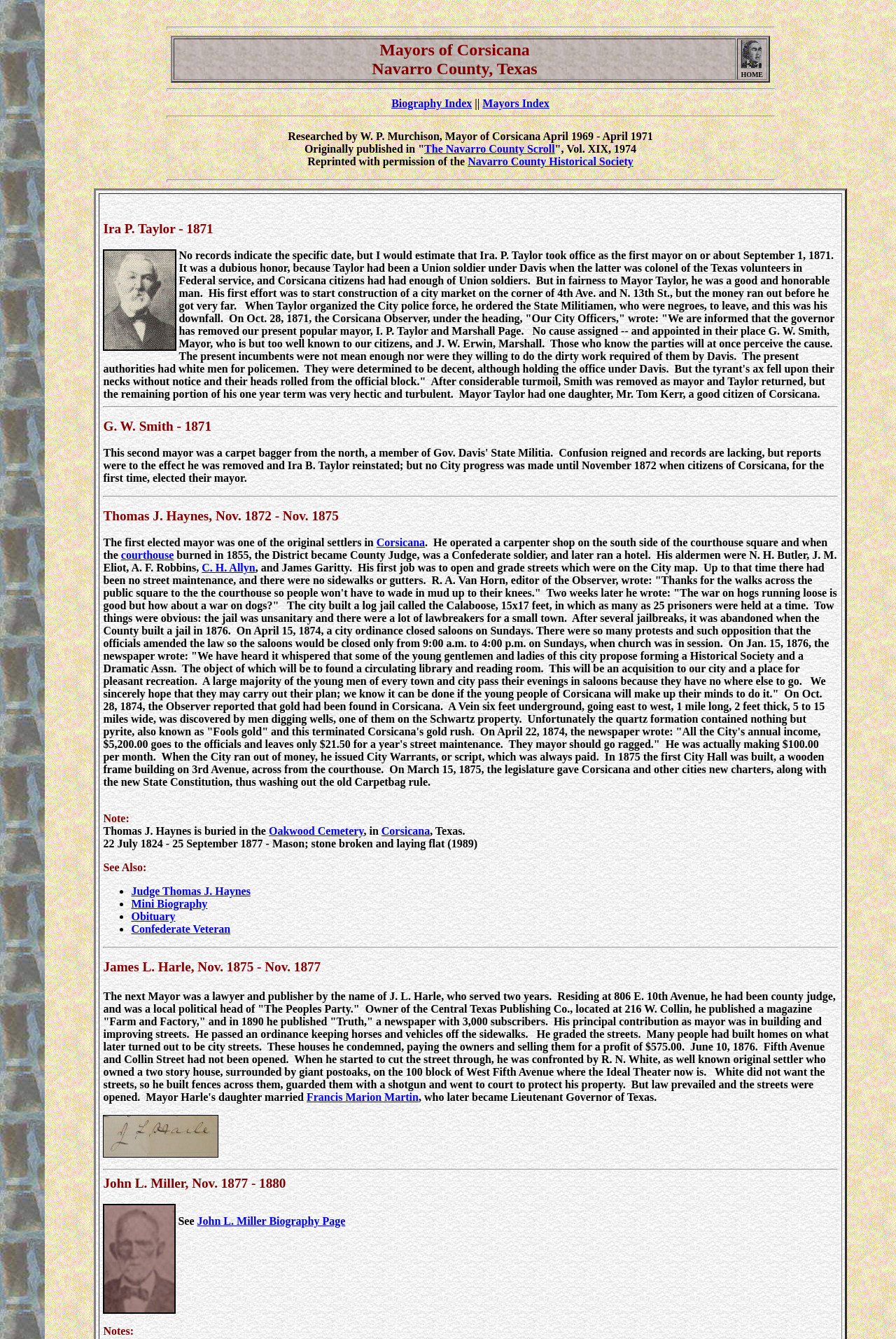What is the name of the first mayor of Corsicana?
Using the visual information, reply with a single word or short phrase.

Ira P. Taylor